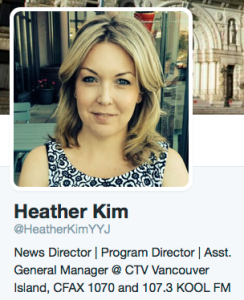Is Heather Kim associated with radio and television?
By examining the image, provide a one-word or phrase answer.

Yes